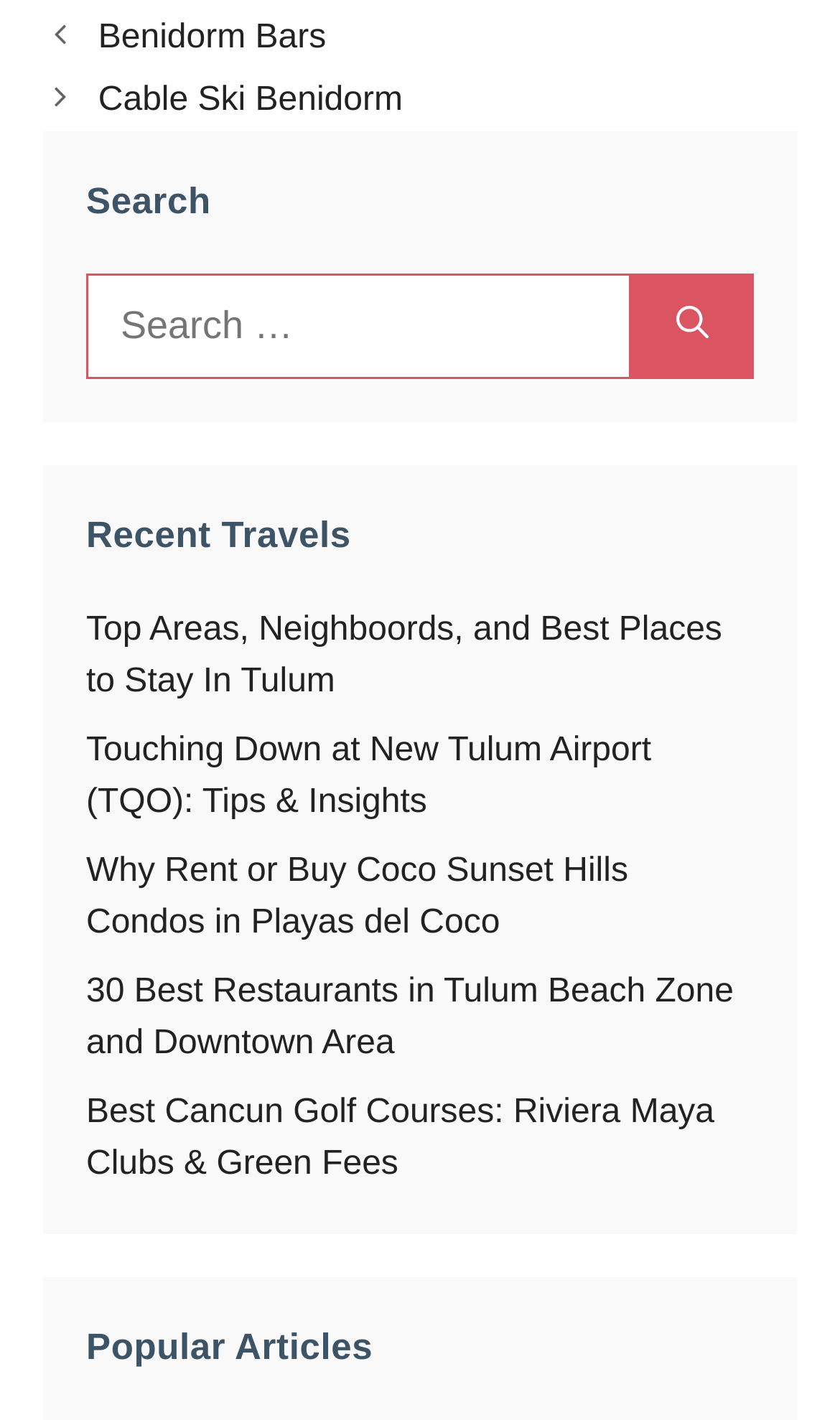What is the text of the button next to the search input field?
Give a single word or phrase answer based on the content of the image.

Search